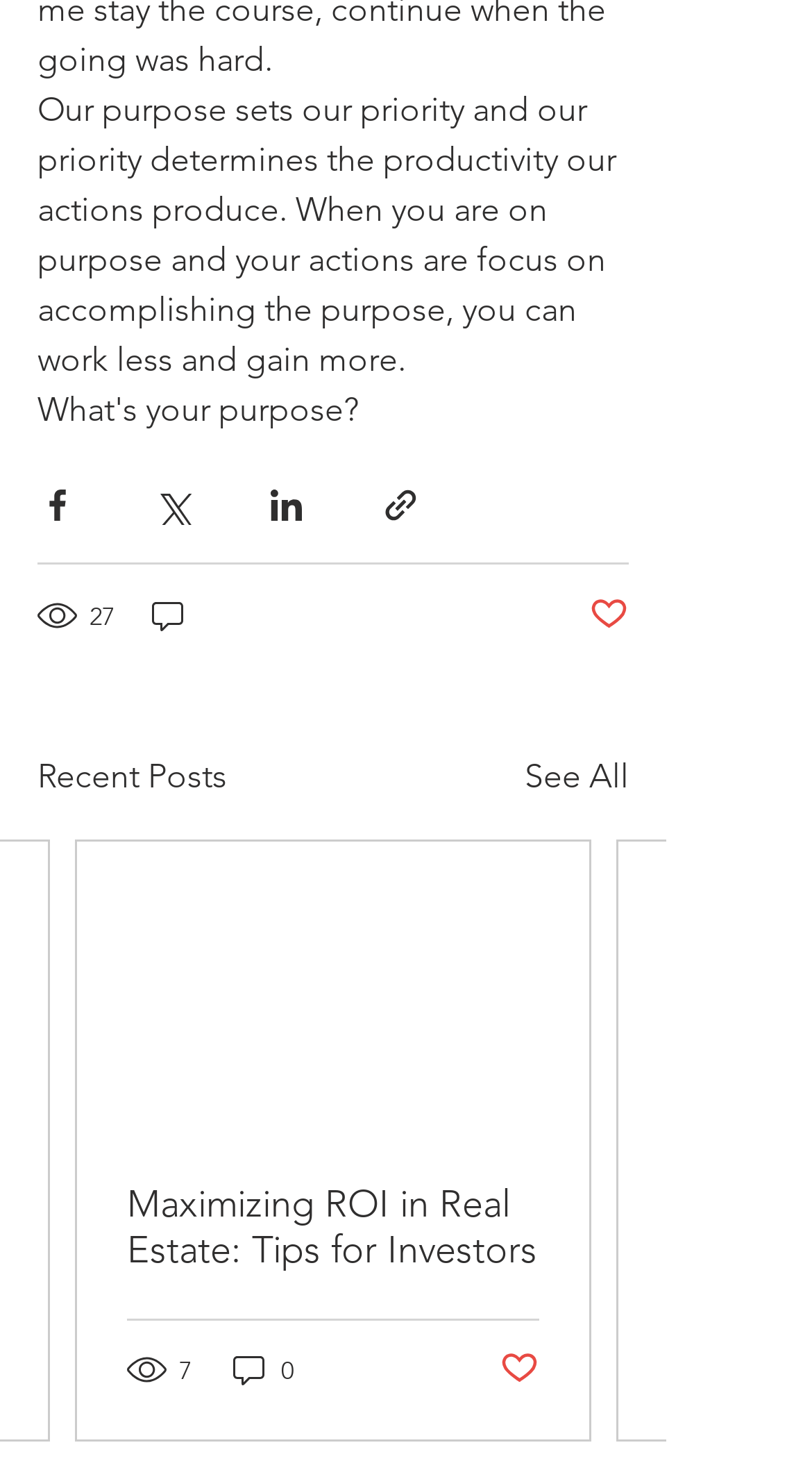Identify the bounding box coordinates for the element you need to click to achieve the following task: "Share via link". The coordinates must be four float values ranging from 0 to 1, formatted as [left, top, right, bottom].

[0.469, 0.331, 0.518, 0.358]